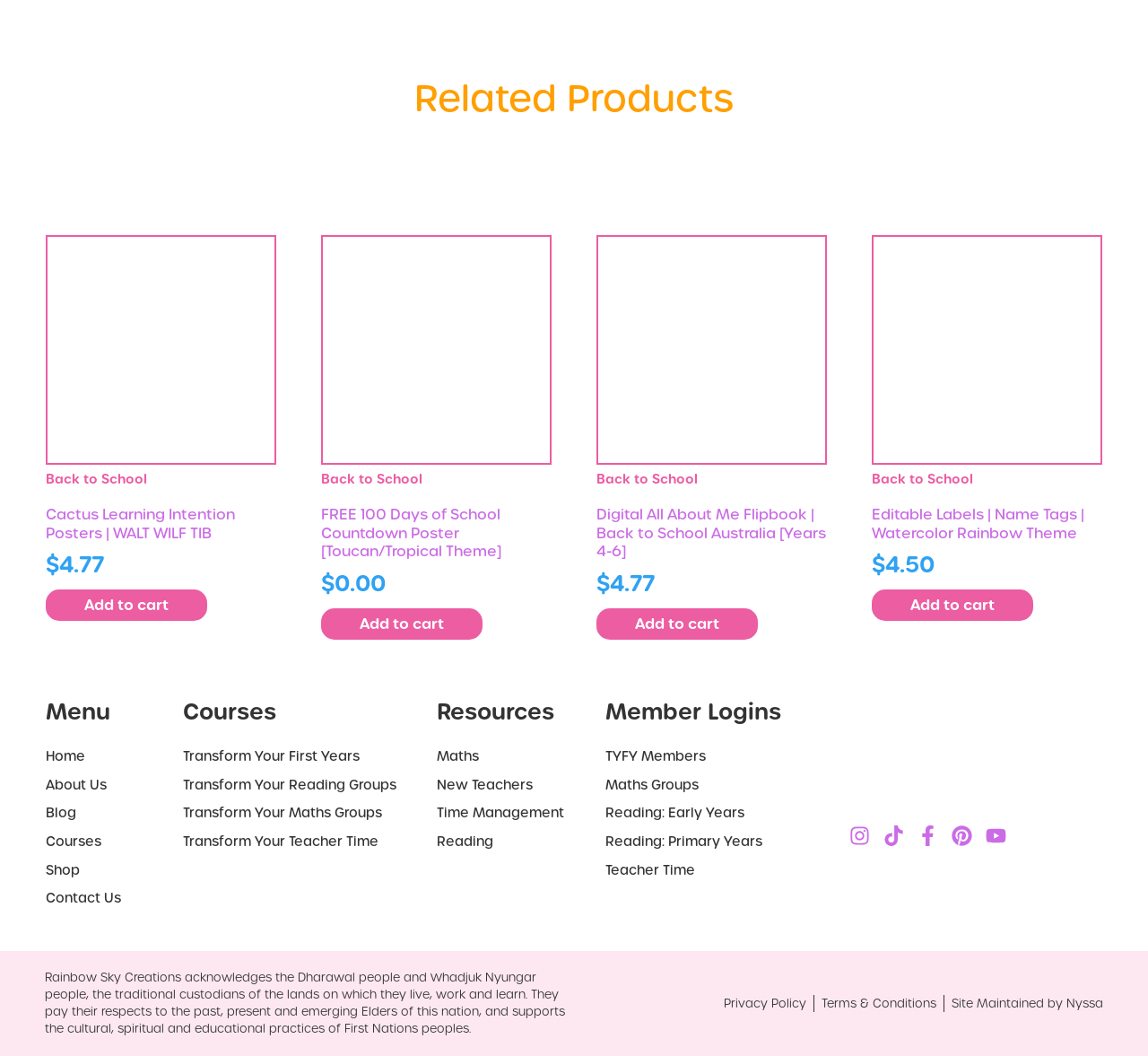What is the purpose of the 'Add to cart' links?
Examine the image and give a concise answer in one word or a short phrase.

To add products to cart